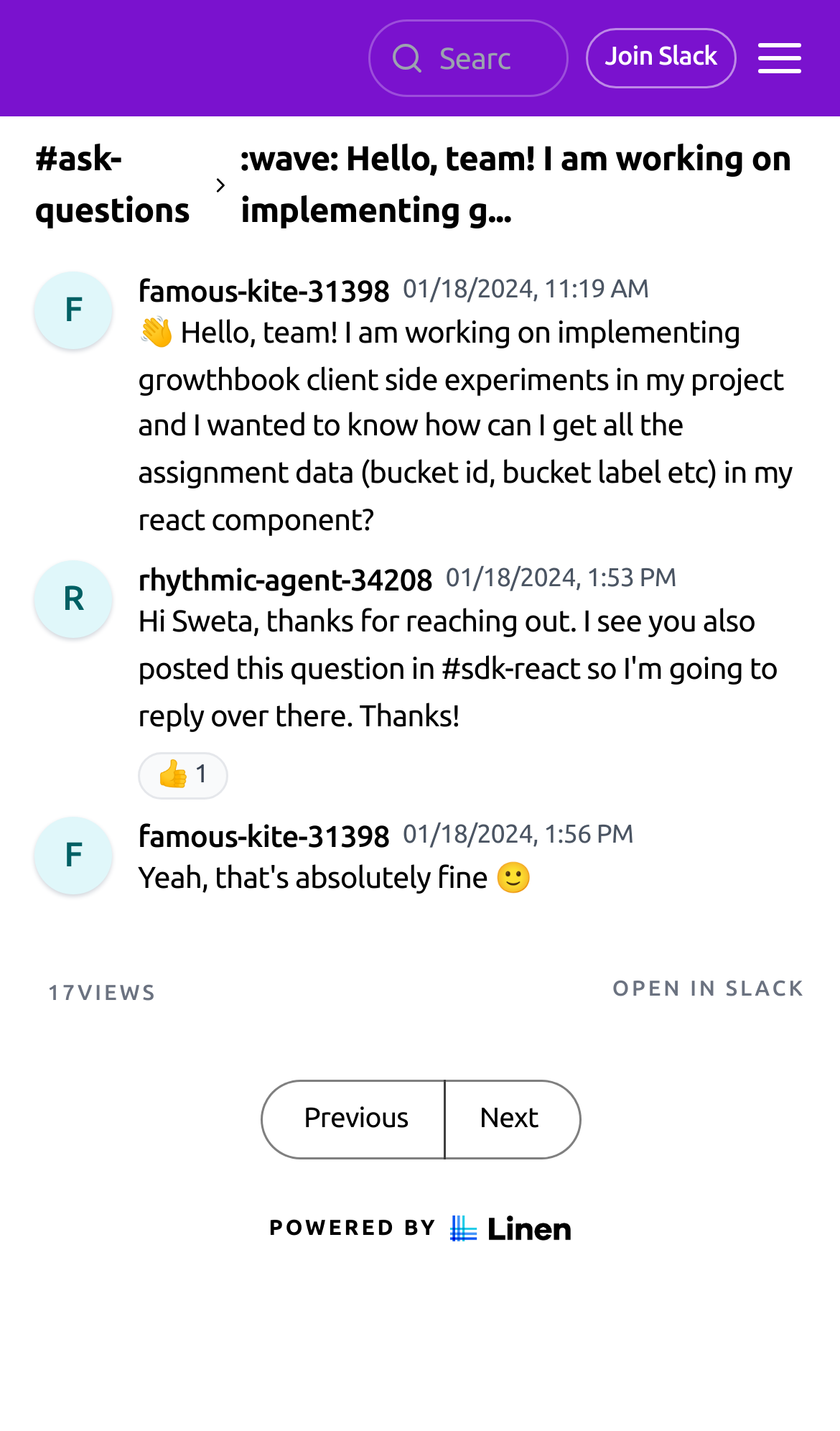Find the bounding box coordinates of the element's region that should be clicked in order to follow the given instruction: "Open in Slack". The coordinates should consist of four float numbers between 0 and 1, i.e., [left, top, right, bottom].

[0.729, 0.679, 0.959, 0.701]